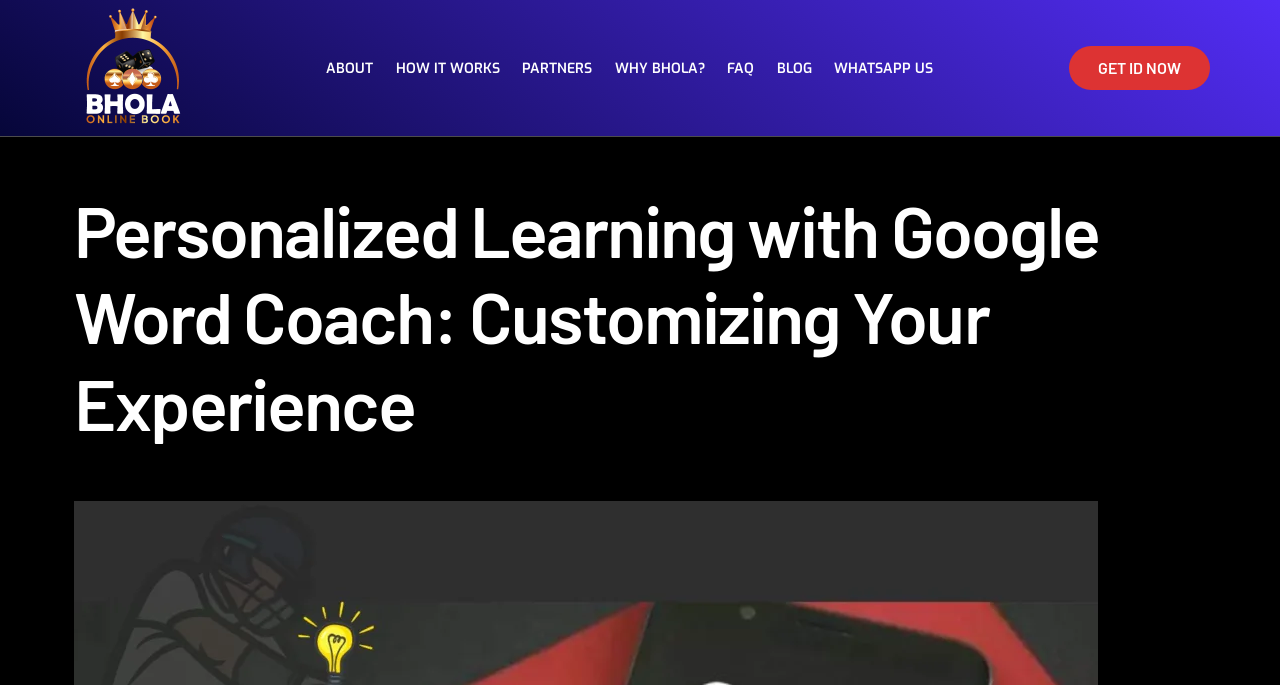Given the content of the image, can you provide a detailed answer to the question?
What is the name of the online book?

I found the answer by looking at the link element with the text 'Bhola Online Book' and an accompanying image with the same name.